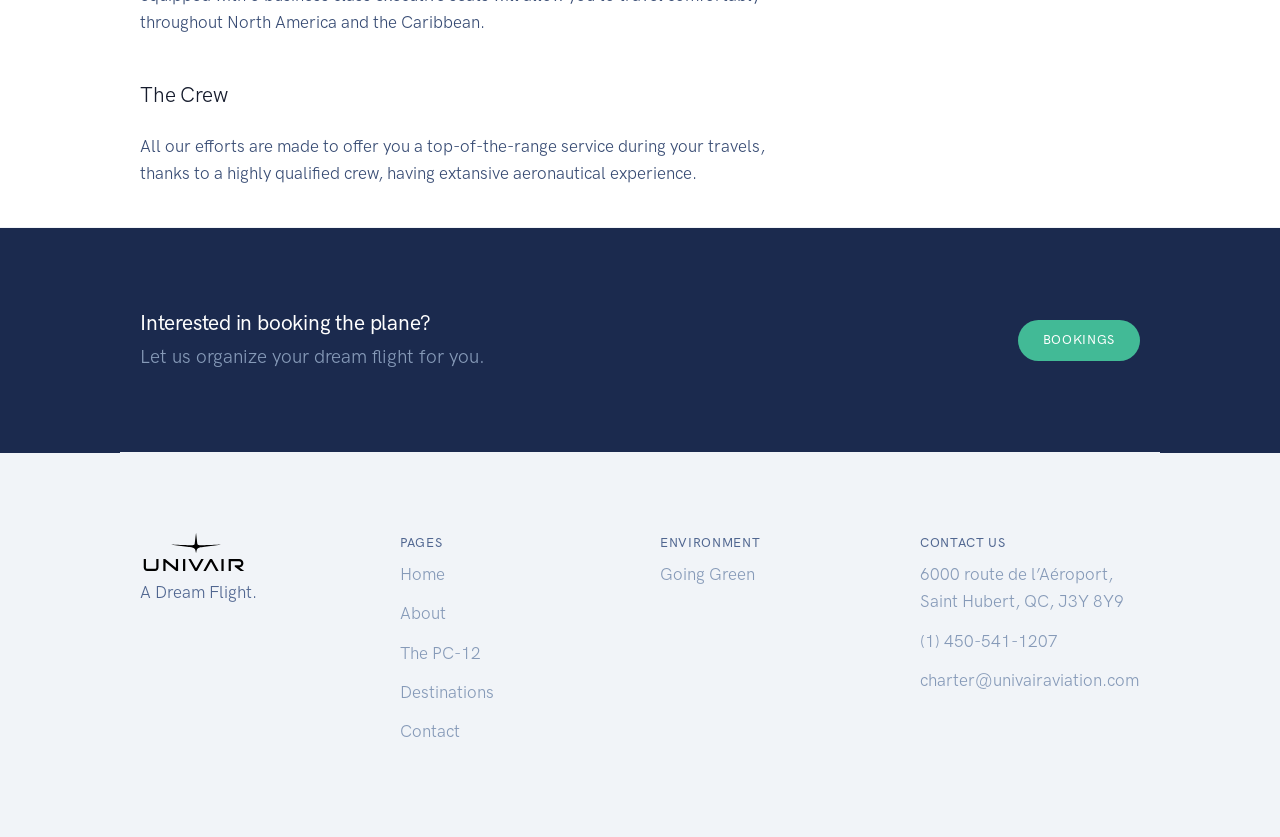What is the company's location?
Please interpret the details in the image and answer the question thoroughly.

The link '6000 route de l’Aéroport, Saint Hubert, QC, J3Y 8Y9' is located under the heading 'CONTACT US' which suggests that it is the company's location.